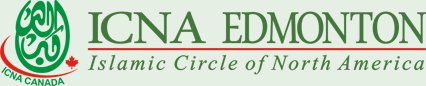Elaborate on the elements present in the image.

The image features the logo of ICNA Edmonton, representing the Islamic Circle of North America. The logo is prominently displayed with "ICNA EDMONTON" in bold green lettering, emphasizing the organization's name, flanked by an artistic design that incorporates Islamic motifs. Below the name, the tagline reads "Islamic Circle of North America," further illustrating the regional and organizational connection. The overall design exudes a sense of community and cultural identity, highlighting ICNA's commitment to fostering connections within the Muslim community in Edmonton and beyond.